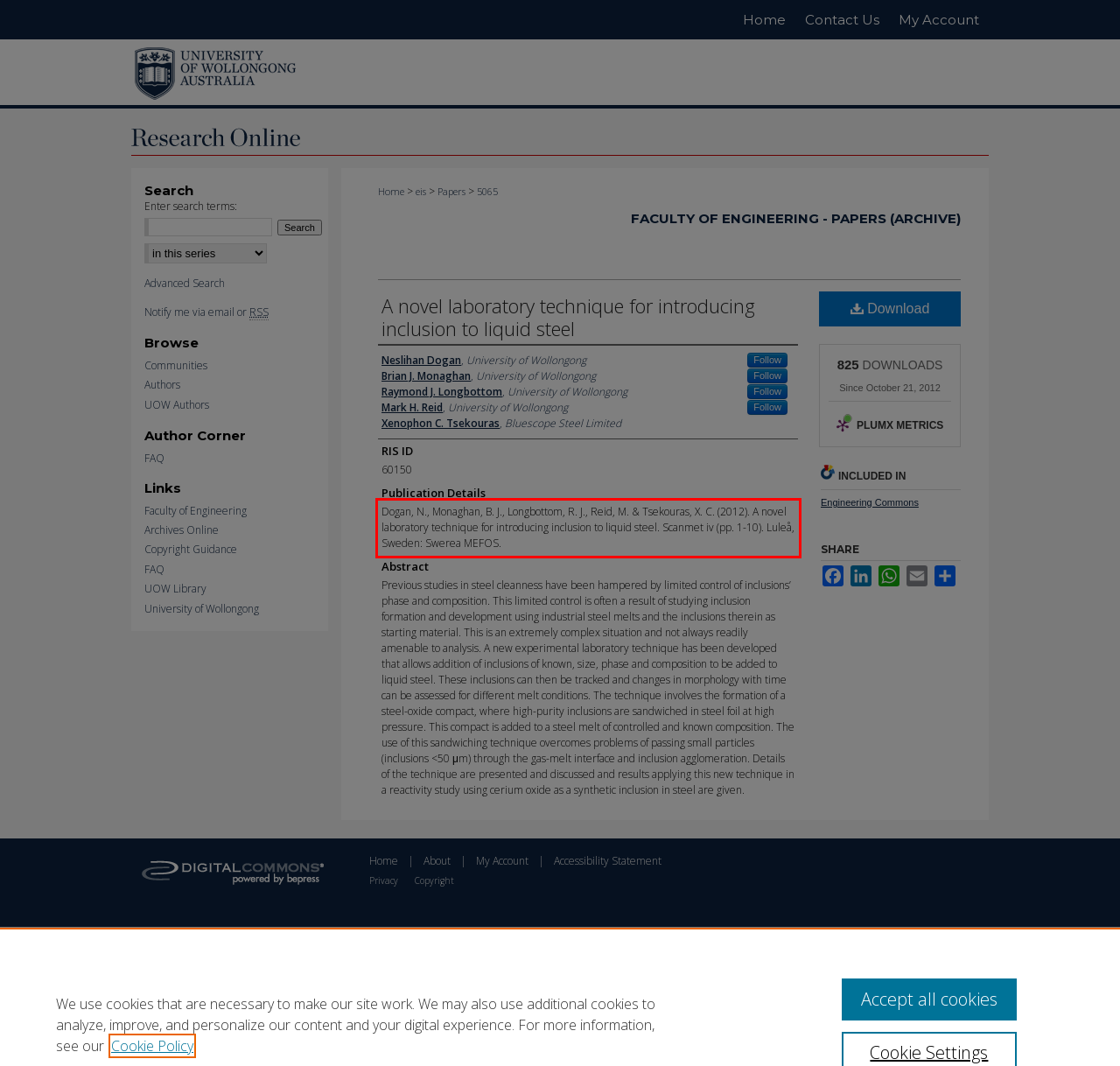View the screenshot of the webpage and identify the UI element surrounded by a red bounding box. Extract the text contained within this red bounding box.

Dogan, N., Monaghan, B. J., Longbottom, R. J., Reid, M. & Tsekouras, X. C. (2012). A novel laboratory technique for introducing inclusion to liquid steel. Scanmet iv (pp. 1-10). Luleå, Sweden: Swerea MEFOS.